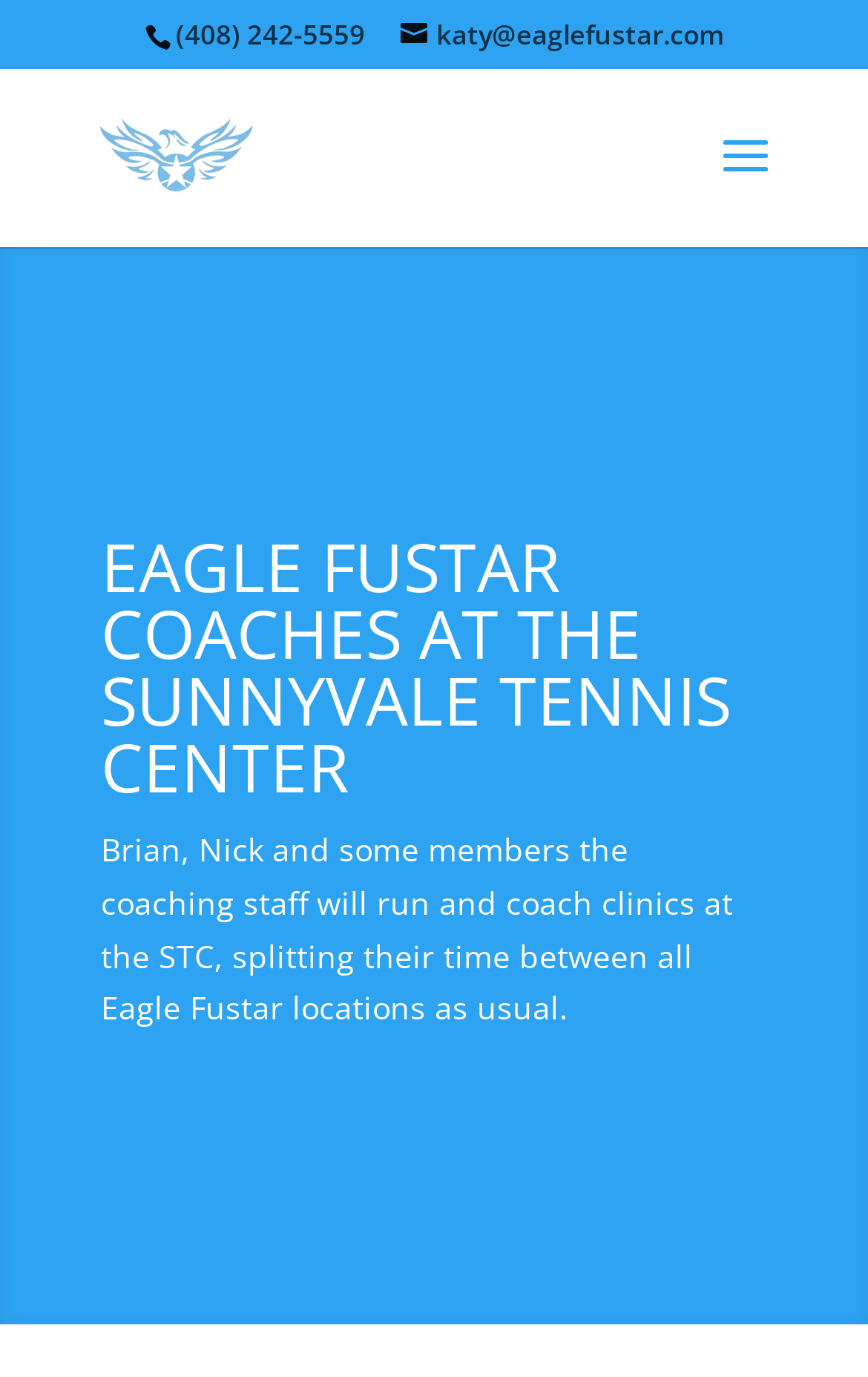Identify the bounding box coordinates for the UI element that matches this description: "alt="Eagle Fustar Tennis Academy"".

[0.11, 0.097, 0.295, 0.127]